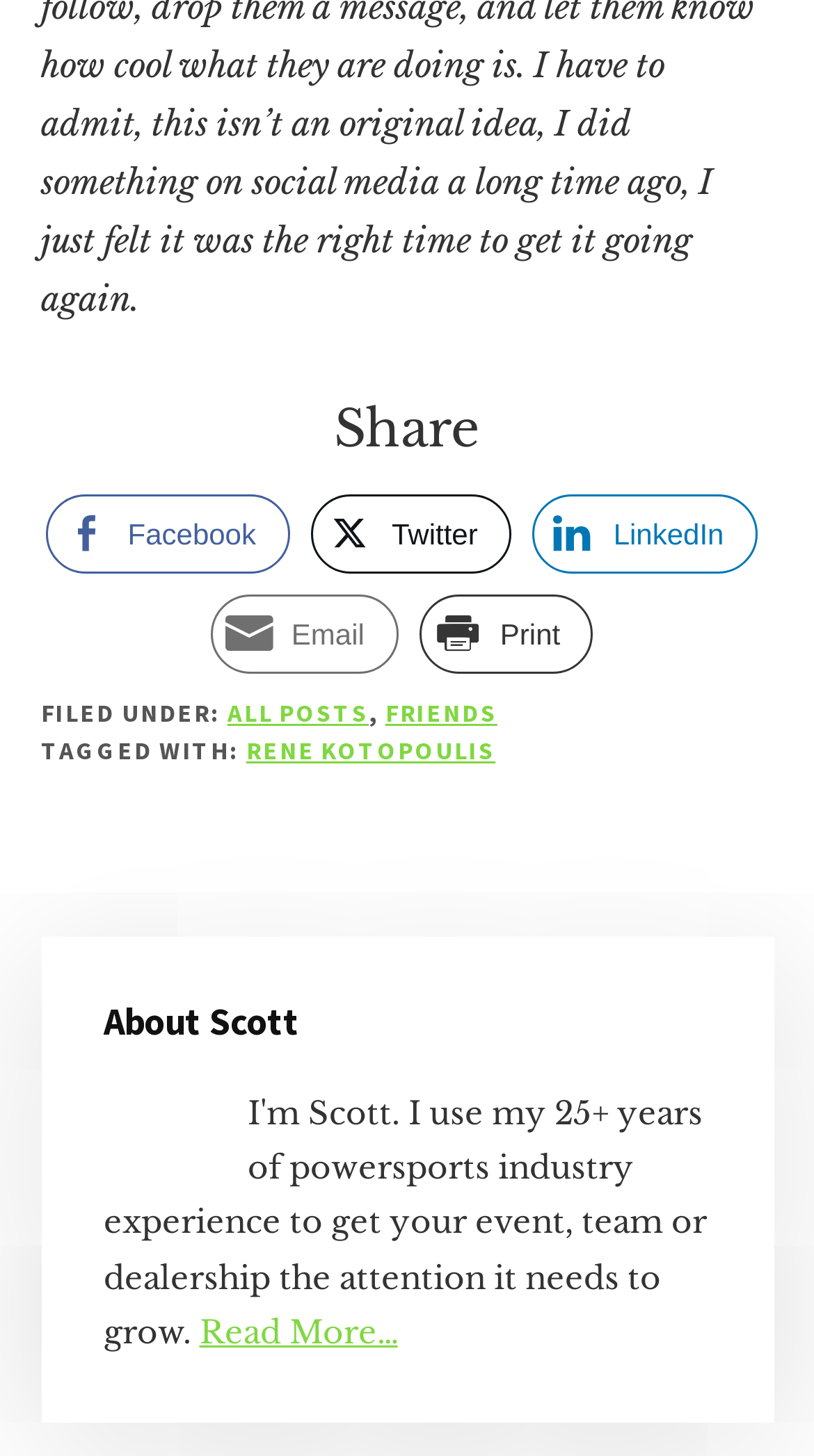What is the author's name?
Identify the answer in the screenshot and reply with a single word or phrase.

Scott